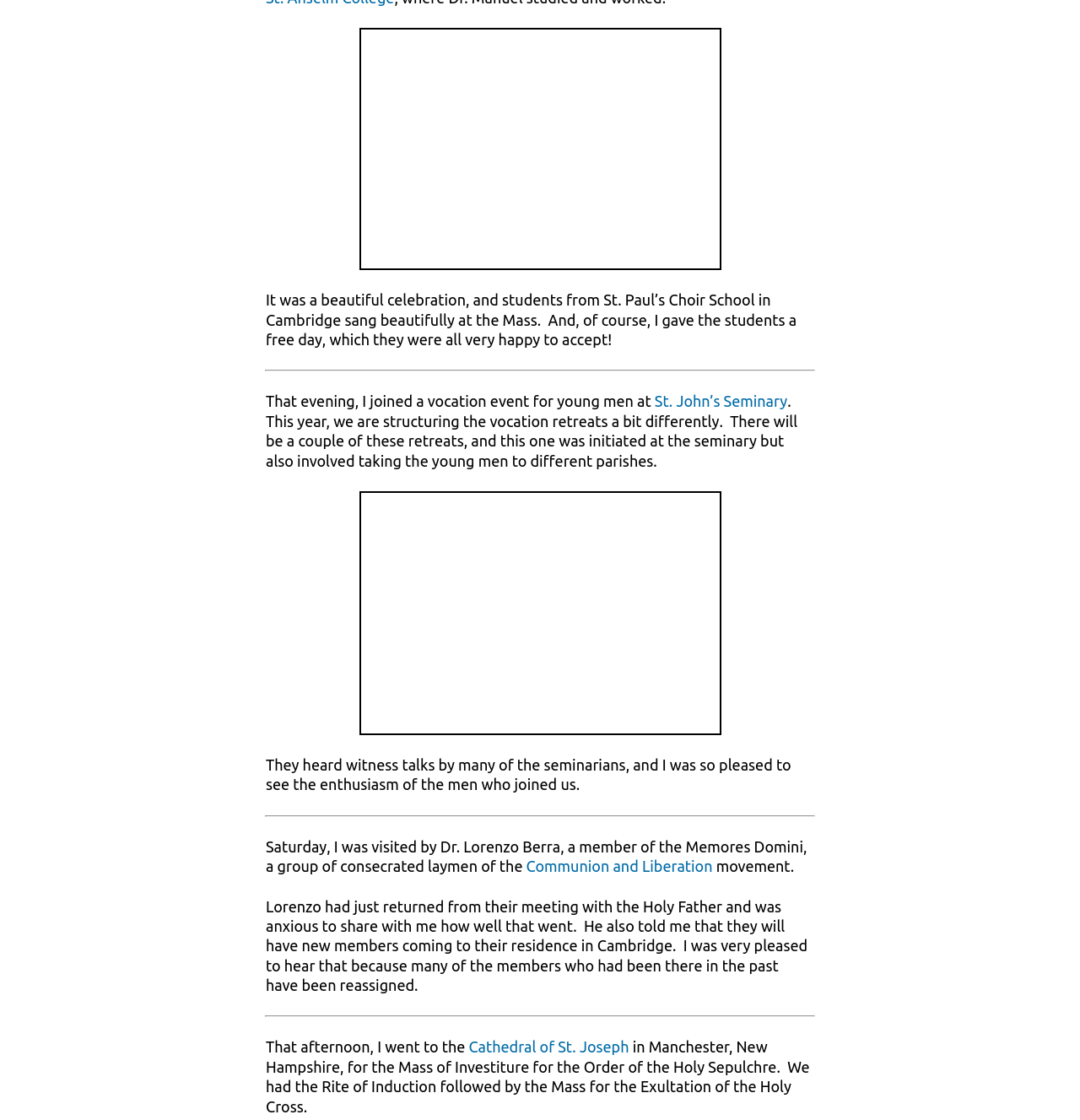Answer the question using only a single word or phrase: 
What is the name of the school mentioned in the text?

St. Paul’s Choir School